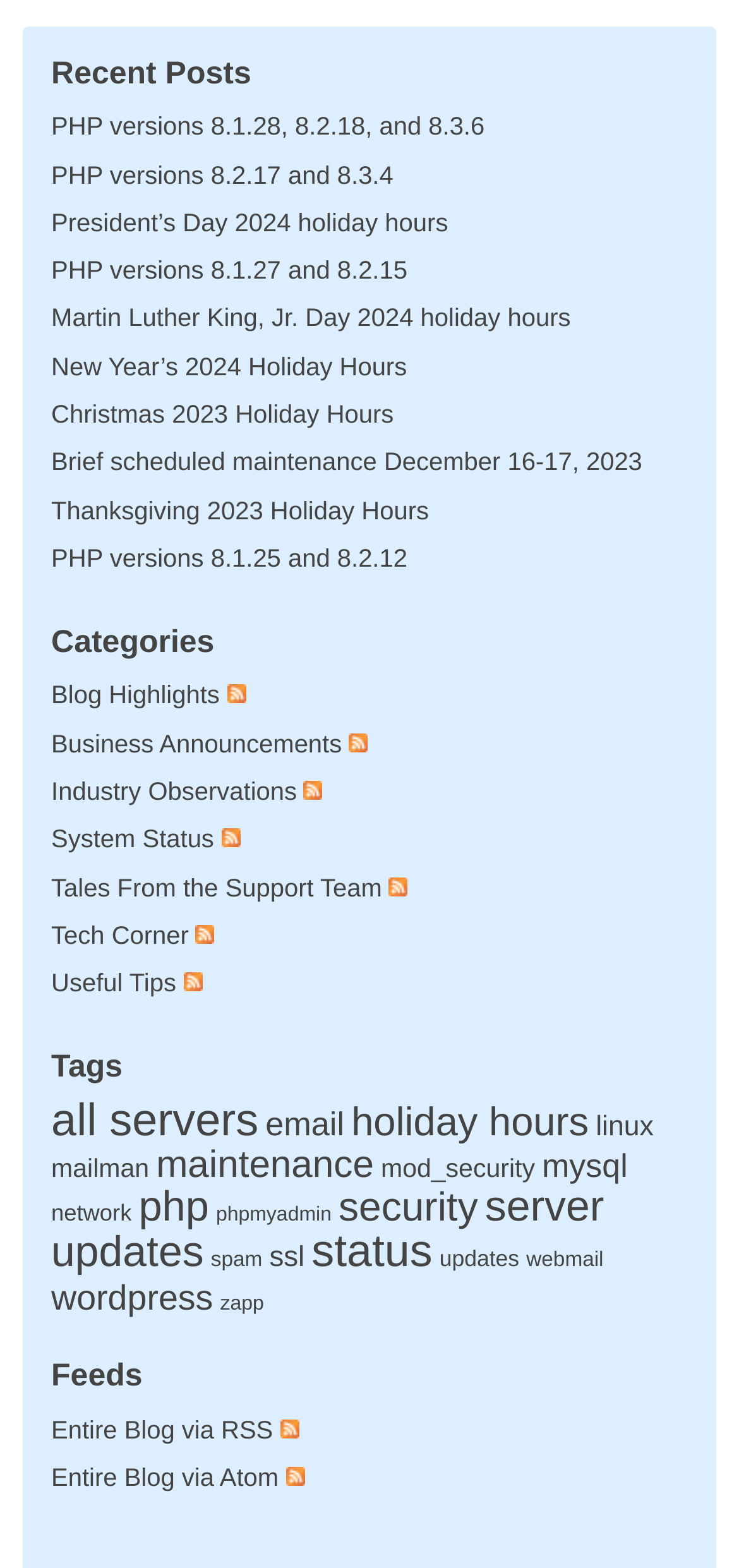Pinpoint the bounding box coordinates of the area that must be clicked to complete this instruction: "Read about PHP versions 8.1.28, 8.2.18, and 8.3.6".

[0.069, 0.072, 0.656, 0.09]